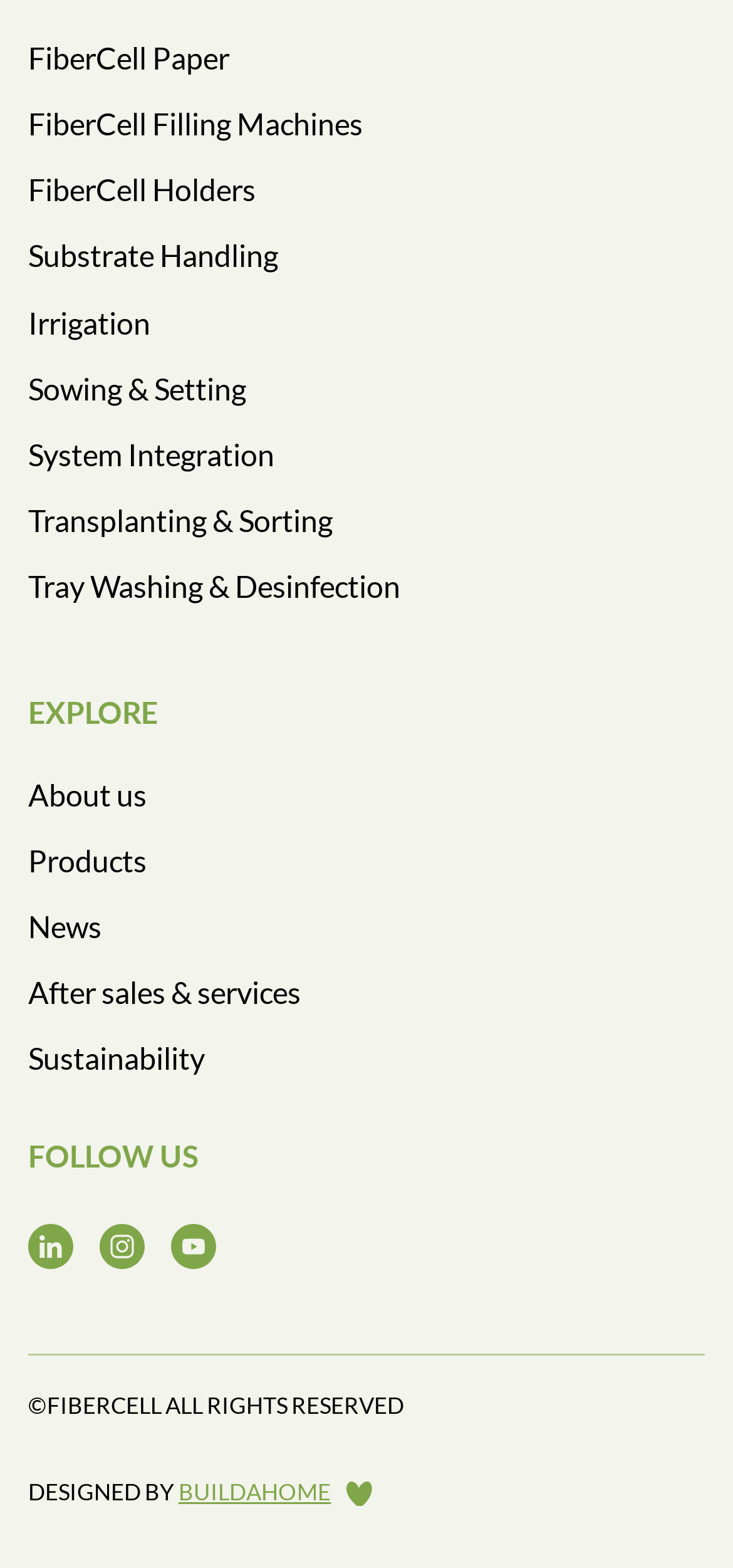Find the bounding box coordinates of the clickable area required to complete the following action: "Explore the website".

[0.038, 0.443, 0.962, 0.466]